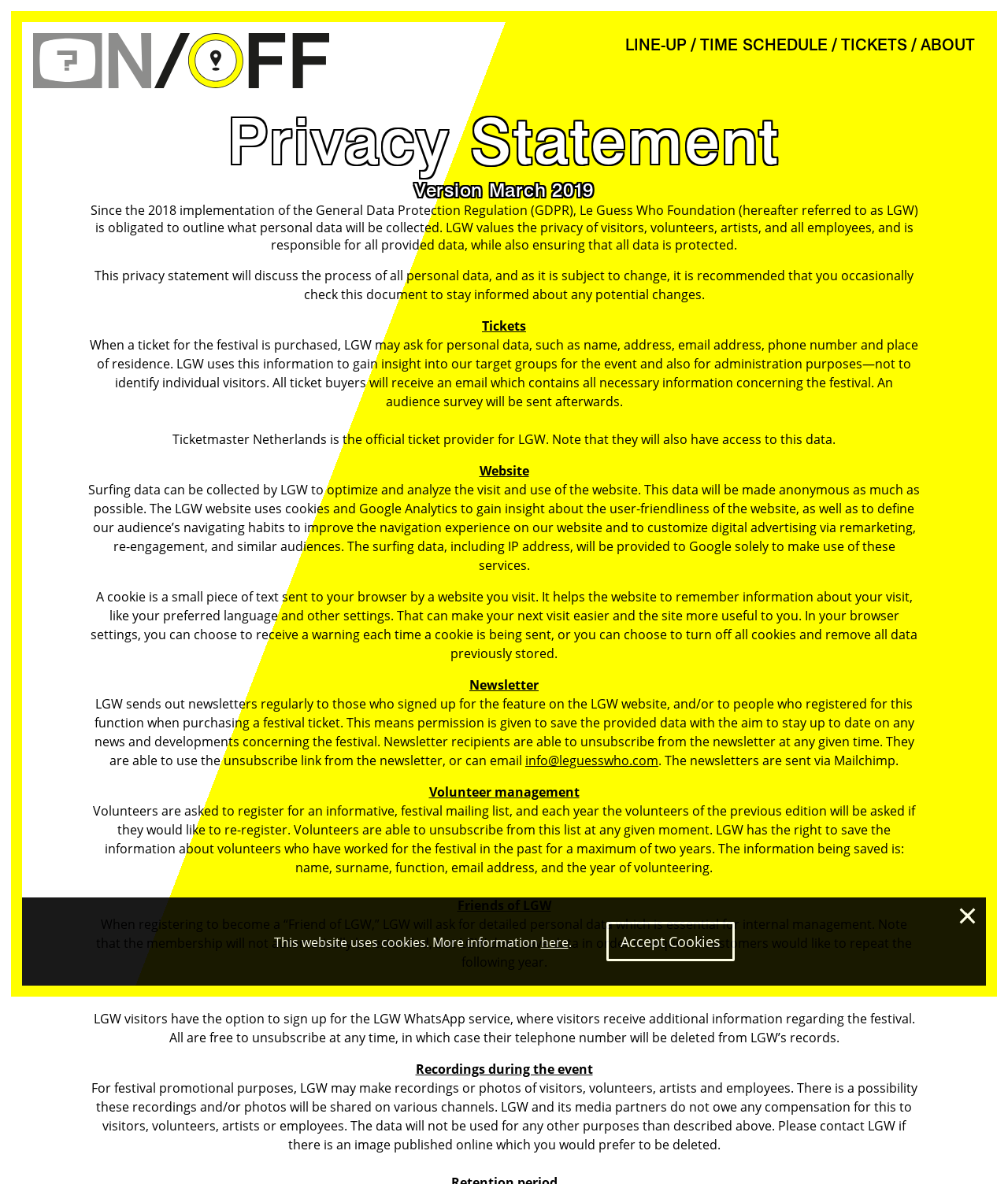What is the name of the ticket provider mentioned on the webpage?
Using the visual information, respond with a single word or phrase.

Ticketmaster Netherlands